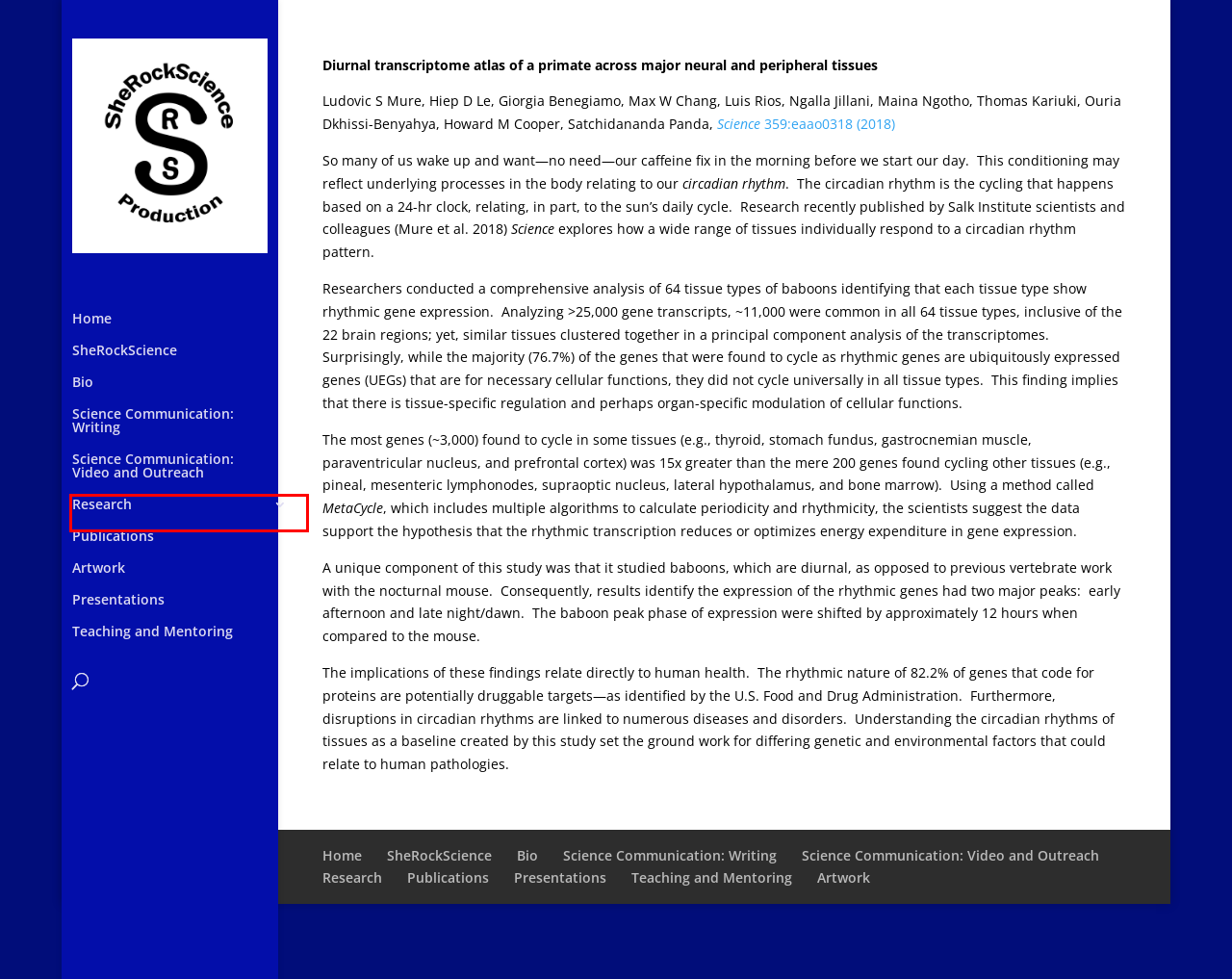A screenshot of a webpage is provided, featuring a red bounding box around a specific UI element. Identify the webpage description that most accurately reflects the new webpage after interacting with the selected element. Here are the candidates:
A. Art | Shira D. Gordon
B. SheRockScience | Shira D. Gordon
C. Publications | Shira D. Gordon
D. Teaching and Mentoring | Shira D. Gordon
E. Science Communication:  Video and Outreach | Shira D. Gordon
F. Presentations | Shira D. Gordon
G. Research | Shira D. Gordon
H. Bio | Shira D. Gordon

G